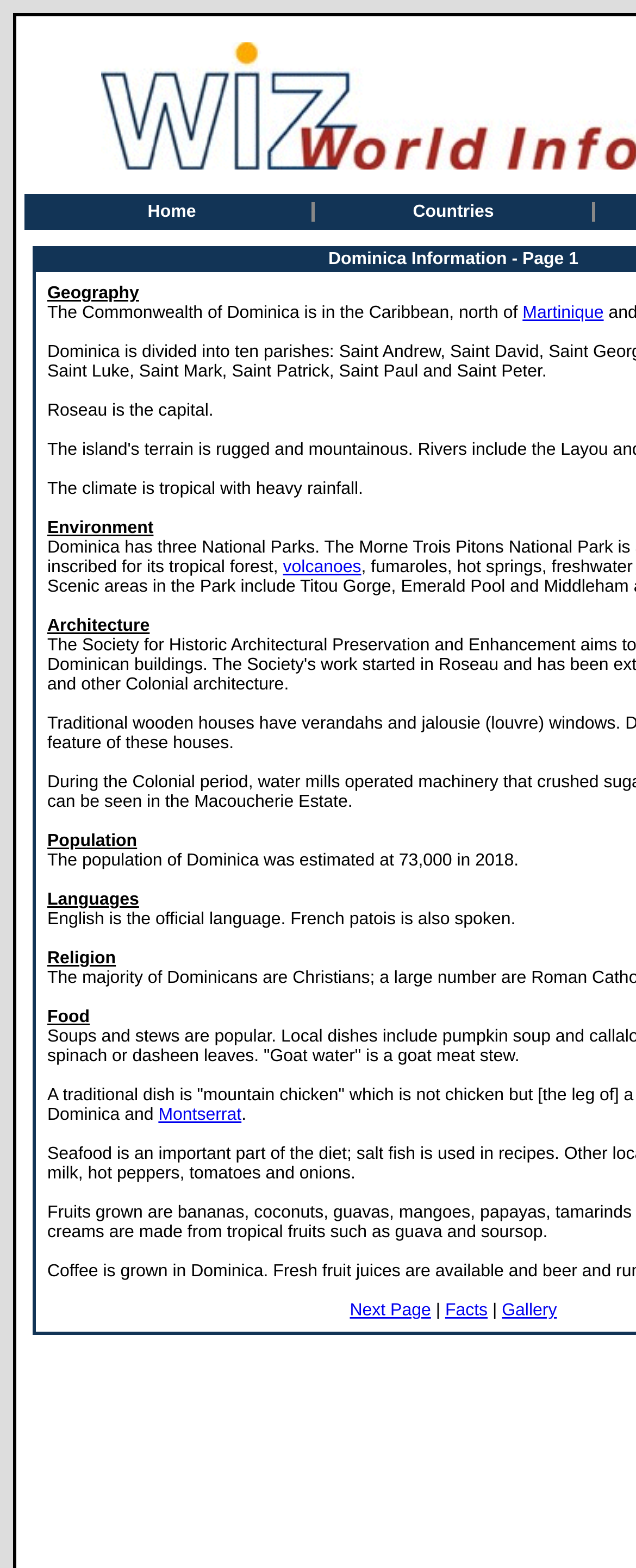Describe all significant elements and features of the webpage.

The webpage is about Dominica Information, with a focus on providing various details about the country. At the top, there is a navigation menu with links to "Home" and "Countries". Below the navigation menu, there is a section with a link to "Martinique" and a brief description of Roseau, the capital of Dominica. 

Following this, there are several sections that provide information about Dominica, including its climate, environment, architecture, population, languages, religion, and food. Each section has a heading and a brief description or fact about the topic. For example, the climate section states that the climate is tropical with heavy rainfall, while the population section provides an estimate of 73,000 people in 2018. 

There are also links to related topics, such as "volcanoes" and "Montserrat", scattered throughout the sections. At the bottom of the page, there are links to navigate to the "Next Page", "Facts", and "Gallery" sections. Overall, the webpage is a concise and informative resource about Dominica.